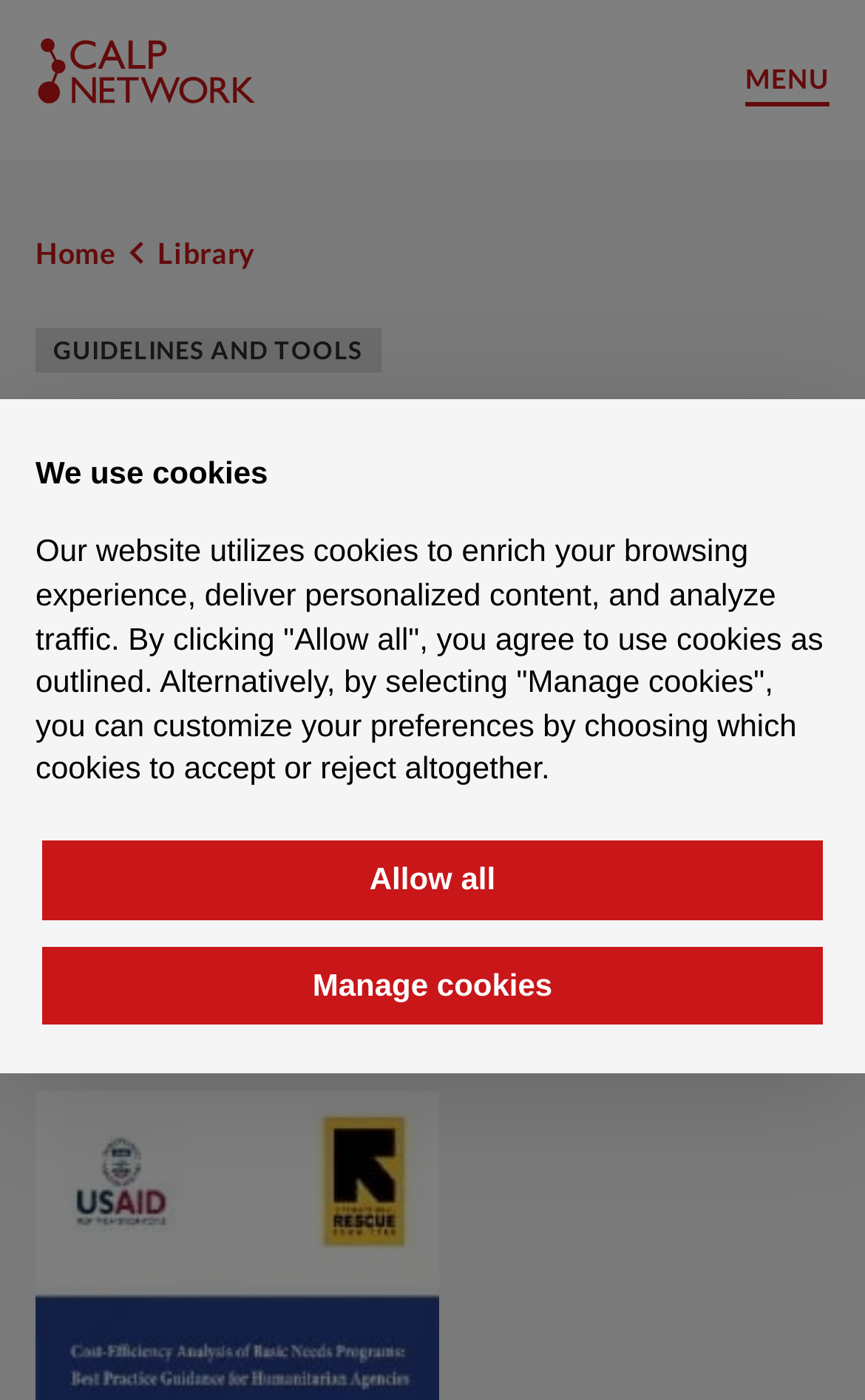What is the main heading displayed on the webpage? Please provide the text.

Cost-Efficiency Analysis of Basic Needs Programs: Best Practice Guidance for Humanitarian Agencies